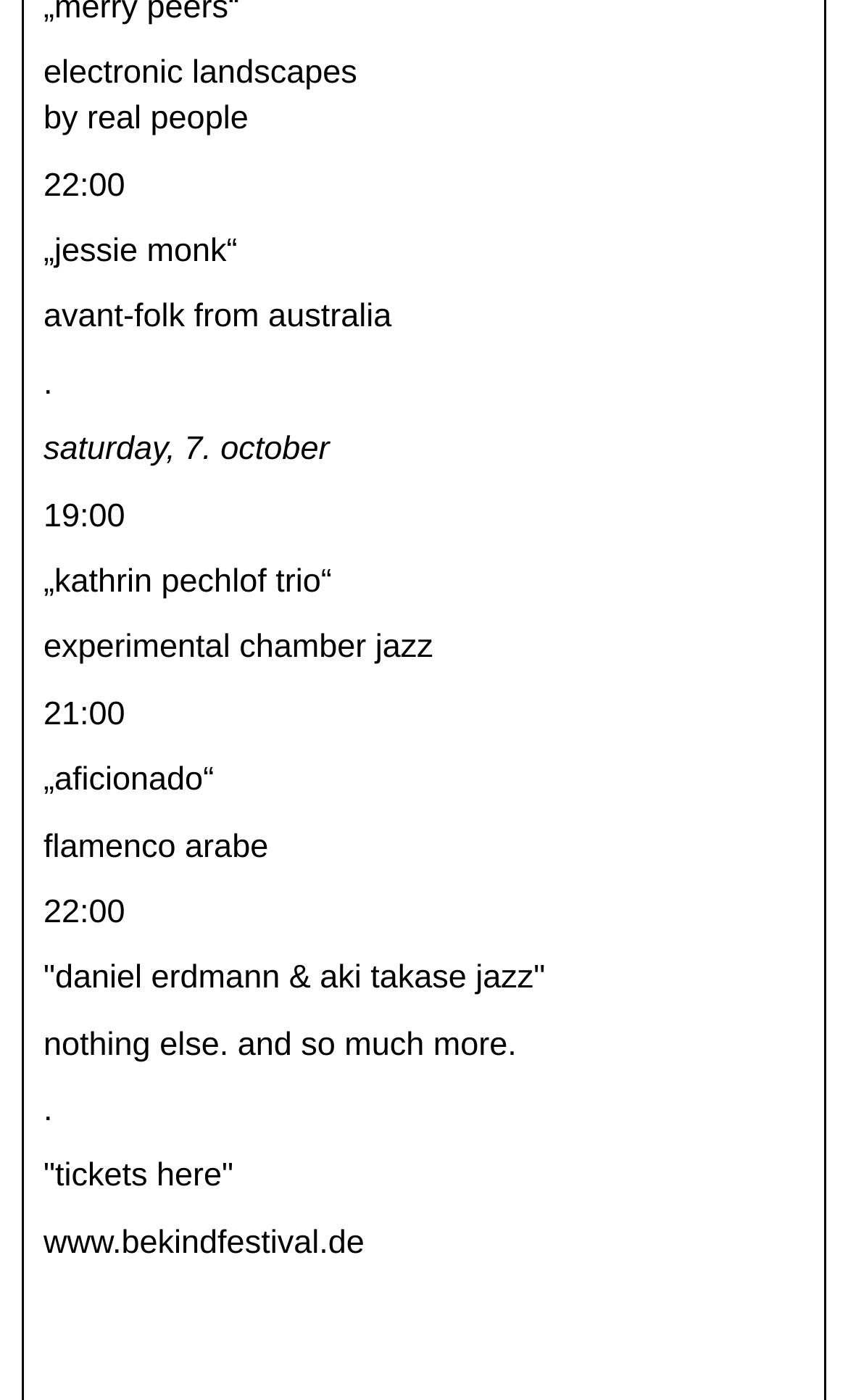Identify the bounding box coordinates for the region of the element that should be clicked to carry out the instruction: "view 'tickets here'". The bounding box coordinates should be four float numbers between 0 and 1, i.e., [left, top, right, bottom].

[0.065, 0.827, 0.262, 0.854]